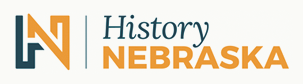Describe every aspect of the image in detail.

The image features the logo of "History Nebraska," a prominent organization dedicated to preserving and promoting the history of Nebraska. The design incorporates a modern representation of the letters "H" and "N," which are artistically intertwined, emphasizing the organization's focus on heritage and history. The color palette blends a dark teal for the "H" with a vibrant orange for the text "History NEBRASKA," adding visual appeal and modernity to the logo. This emblem serves as a visual identifier for the organization’s initiatives and resources related to Nebraska's historical narratives and cultural heritage.